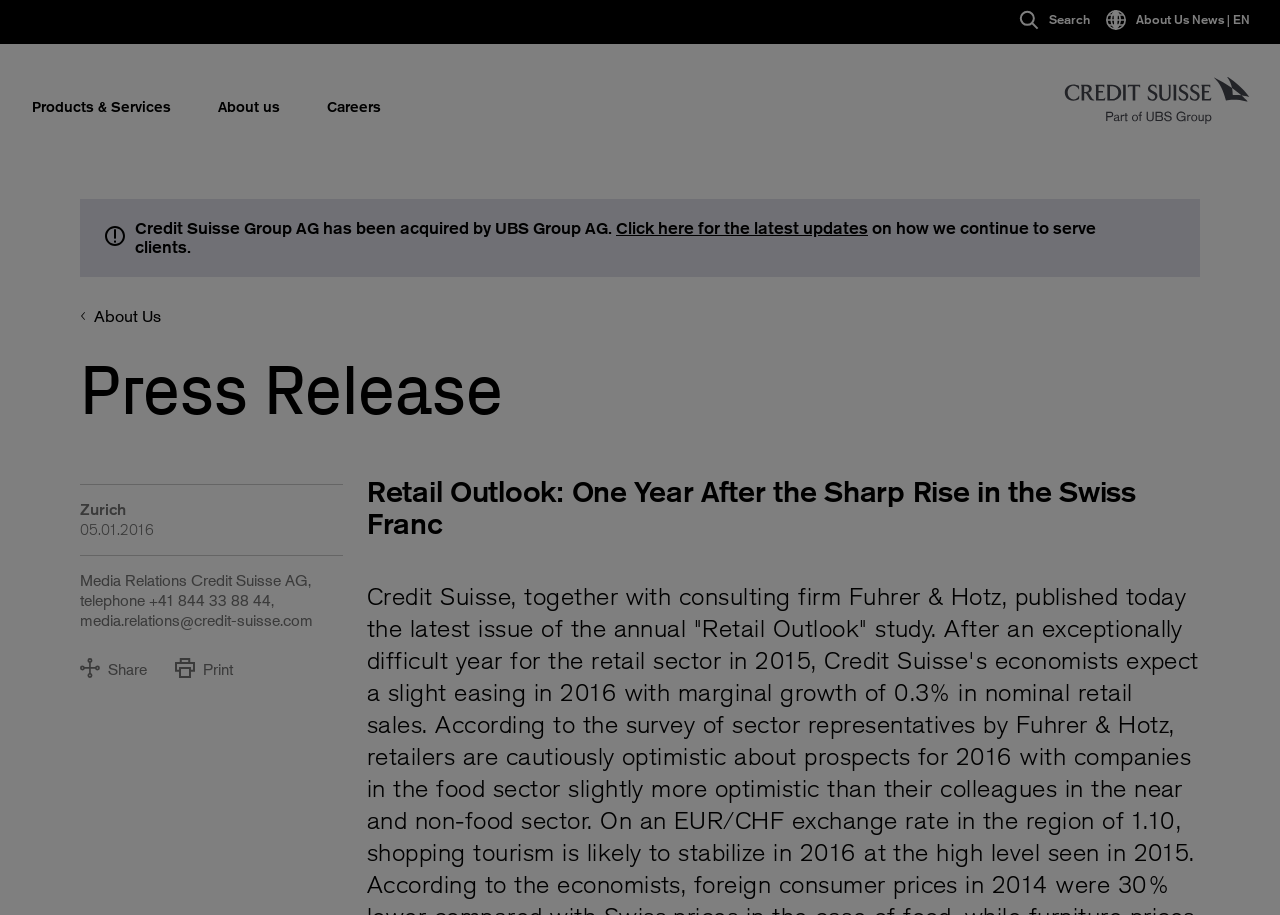Please provide a comprehensive response to the question based on the details in the image: What is the phone number of Media Relations?

The question is asking about the phone number of Media Relations. By looking at the webpage, we can see that there is a StaticText element with the text 'Media Relations Credit Suisse AG, telephone +41 844 33 88 44, media.relations@credit-suisse.com', which suggests that the phone number is +41 844 33 88 44.